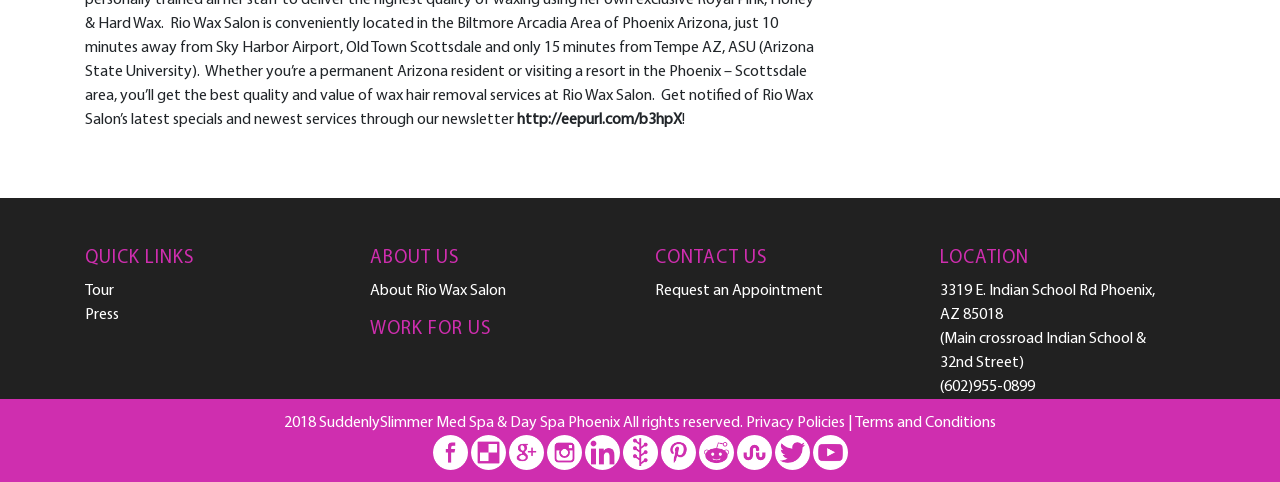Based on the visual content of the image, answer the question thoroughly: What is the address of Rio Wax Salon?

I found the address by looking at the 'LOCATION' section of the webpage, where it is written in plain text.